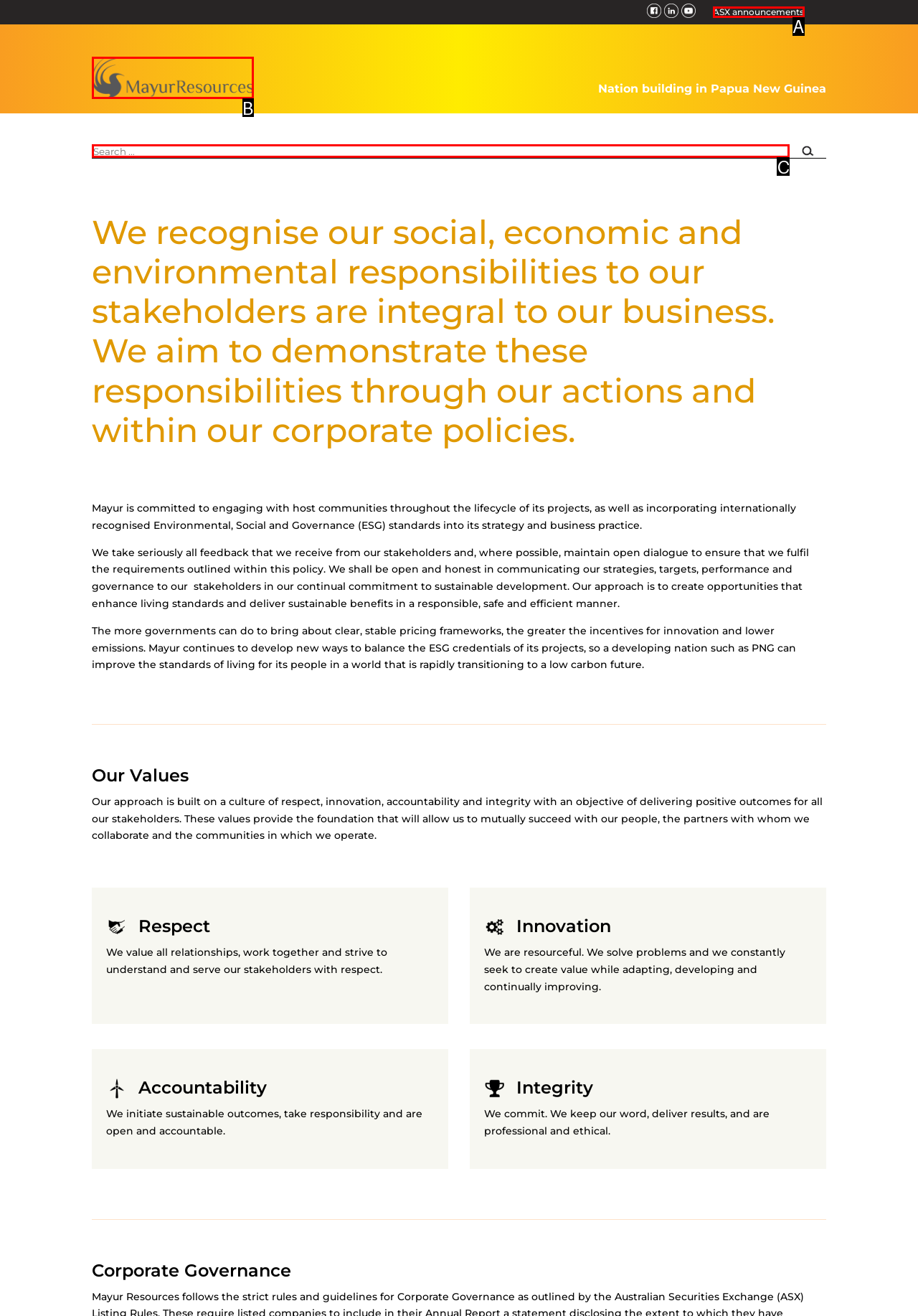Which HTML element among the options matches this description: name="s" placeholder="Search …" title="Search for:"? Answer with the letter representing your choice.

C